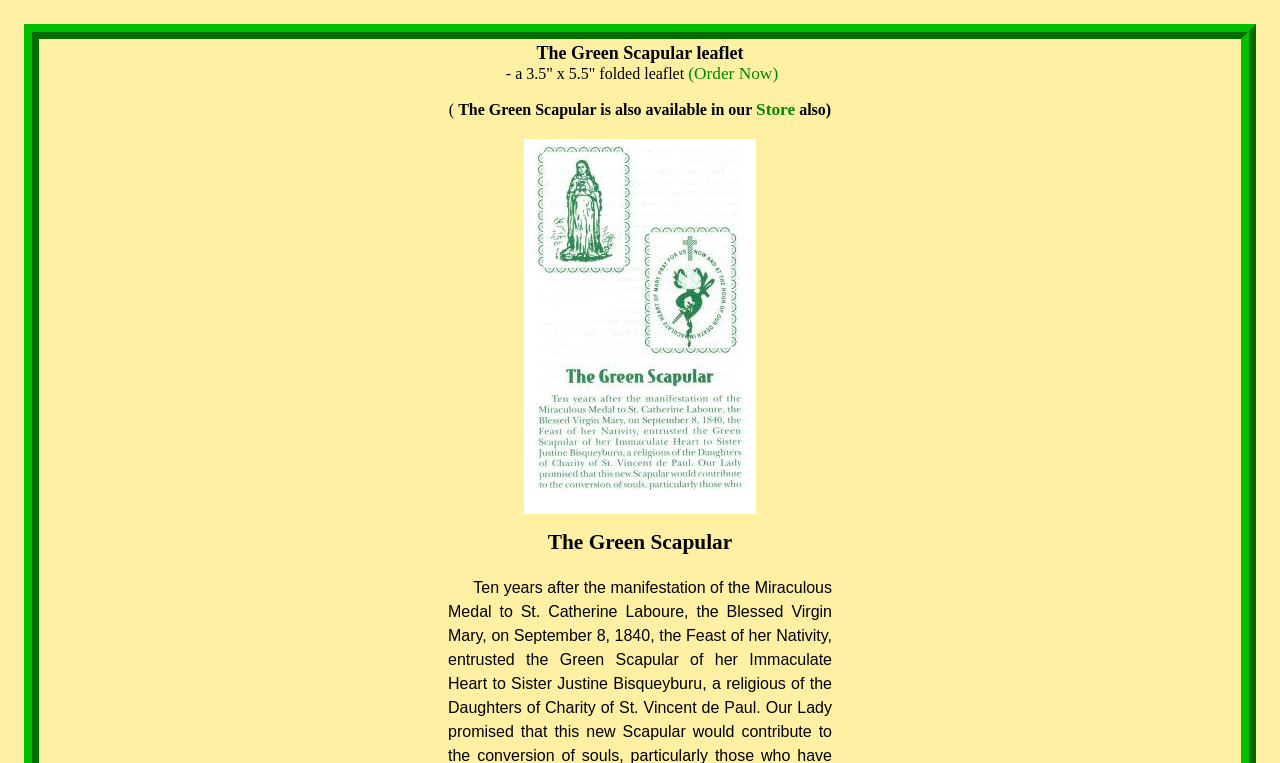Give a full account of the webpage's elements and their arrangement.

The webpage is about the Green Scapular, a religious item. At the top, there is a title "The Green Scapular leaflet" followed by a subtitle "- a 3.5" x 5.5" folded leaflet" positioned slightly below it. To the right of the subtitle, there is a call-to-action link "Order Now". 

Below the title and subtitle, there is a sentence "The Green Scapular is also available in our" followed by a link "Store" and the word "also". This sentence is positioned in the middle of the page. 

On the right side of the sentence, there is a large image of the Green Scapular leaflet, which takes up most of the lower half of the page. The image is positioned below the title and subtitle, and to the right of the sentence.